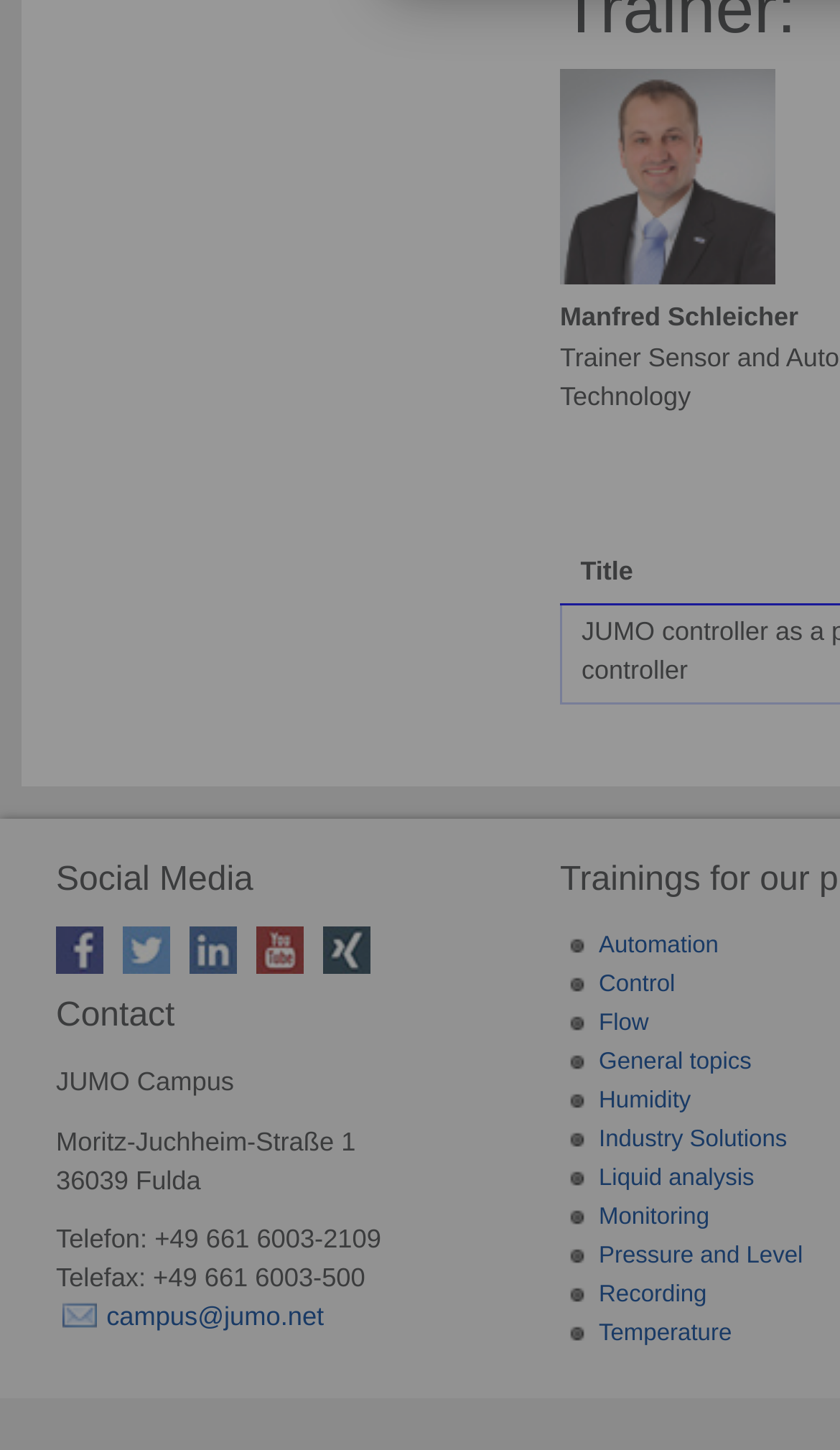Respond to the question with just a single word or phrase: 
How many social media links are available?

5